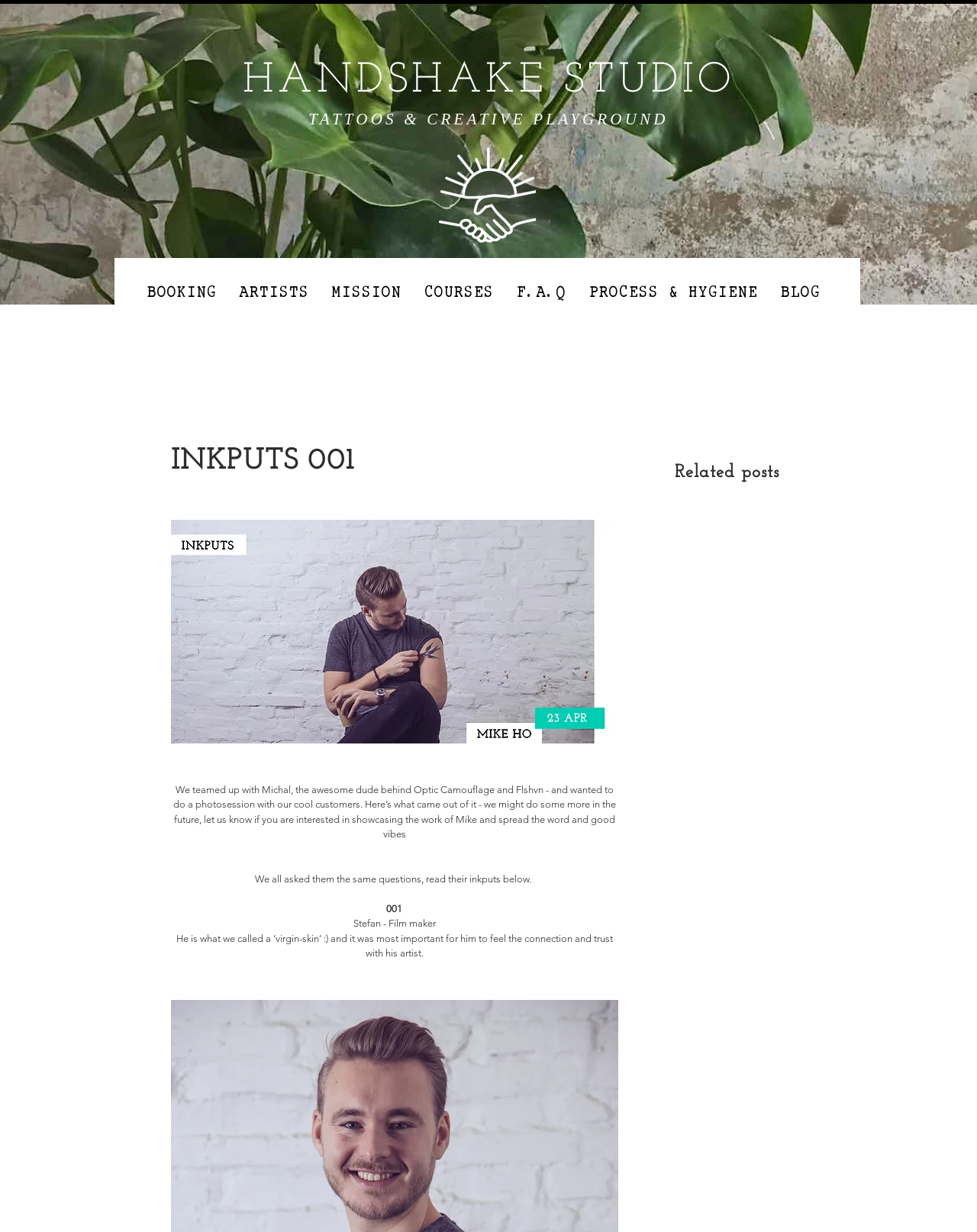Respond to the following question with a brief word or phrase:
How many navigation links are there?

7